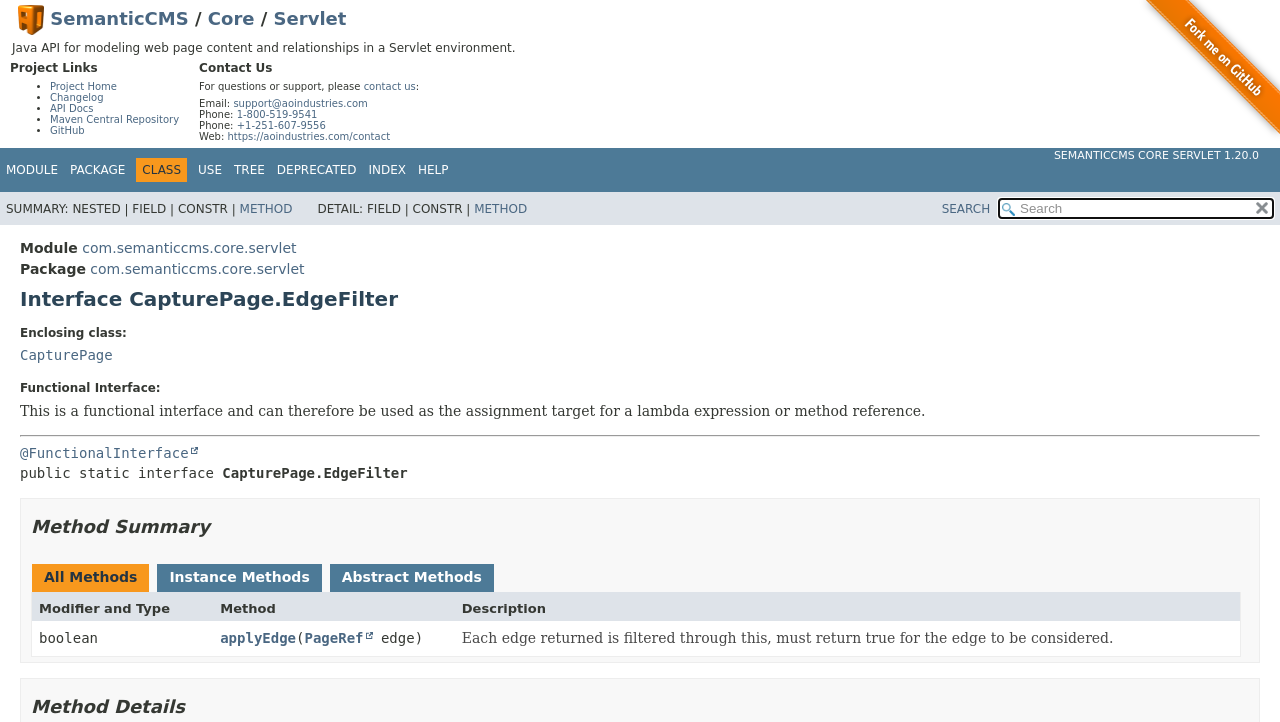What is the contact email?
Look at the screenshot and respond with one word or a short phrase.

support@aoindustries.com